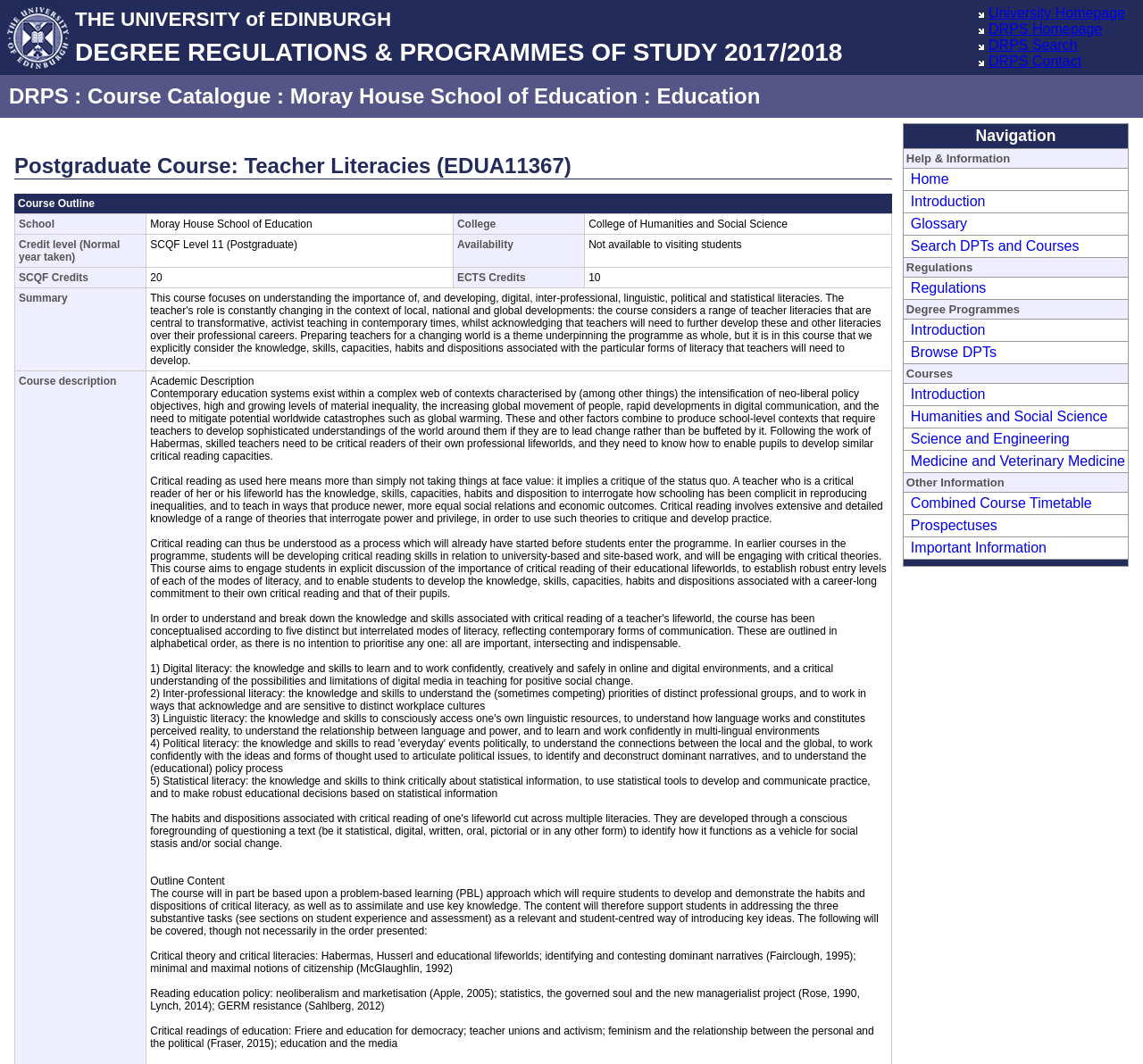Refer to the image and provide an in-depth answer to the question: 
What is the name of the university?

The university's name can be found in the top-left corner of the webpage, where it is written in bold font as 'THE UNIVERSITY of EDINBURGH'.